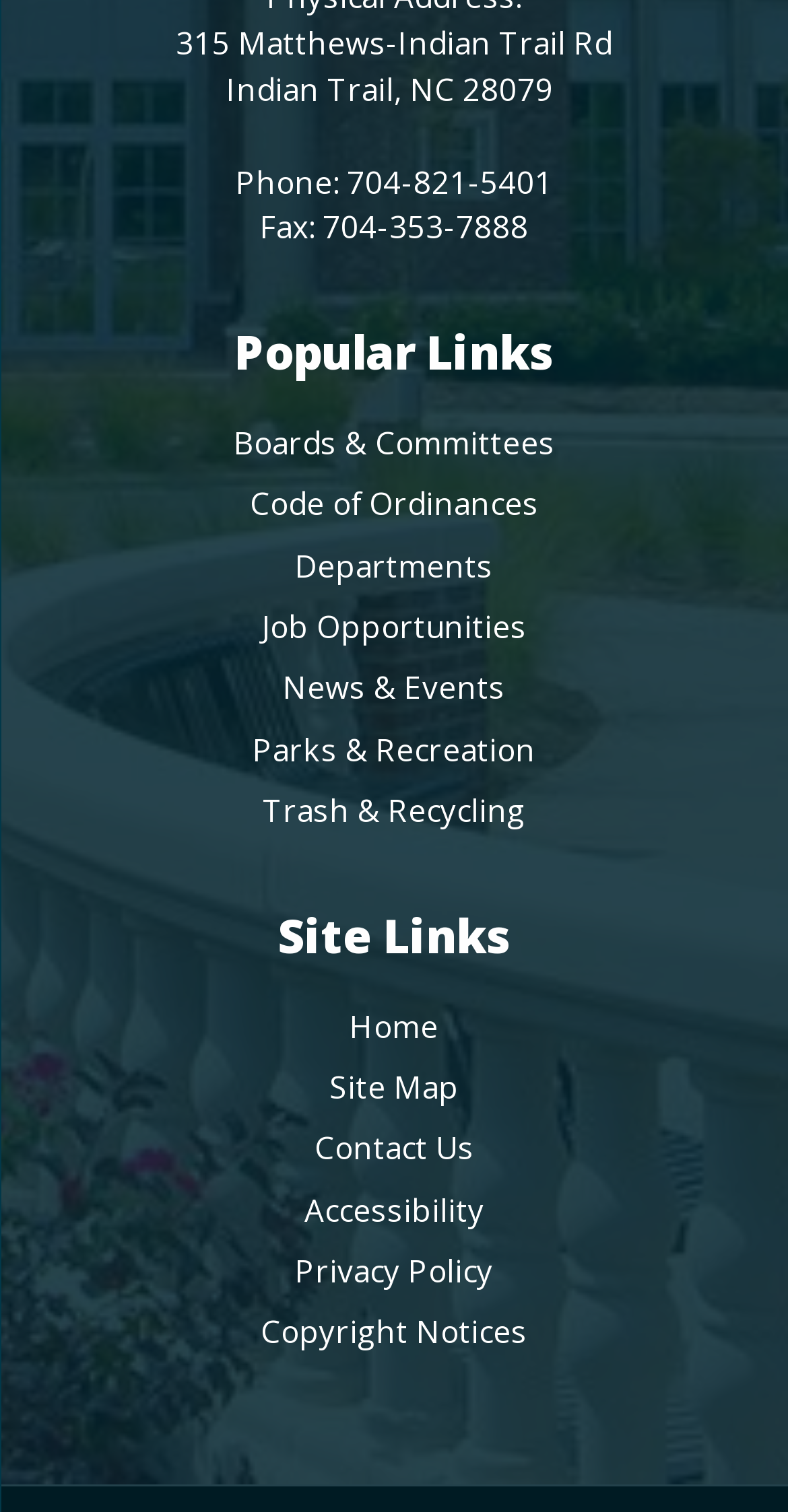Please identify the bounding box coordinates of where to click in order to follow the instruction: "Visit the home page".

[0.444, 0.665, 0.556, 0.691]